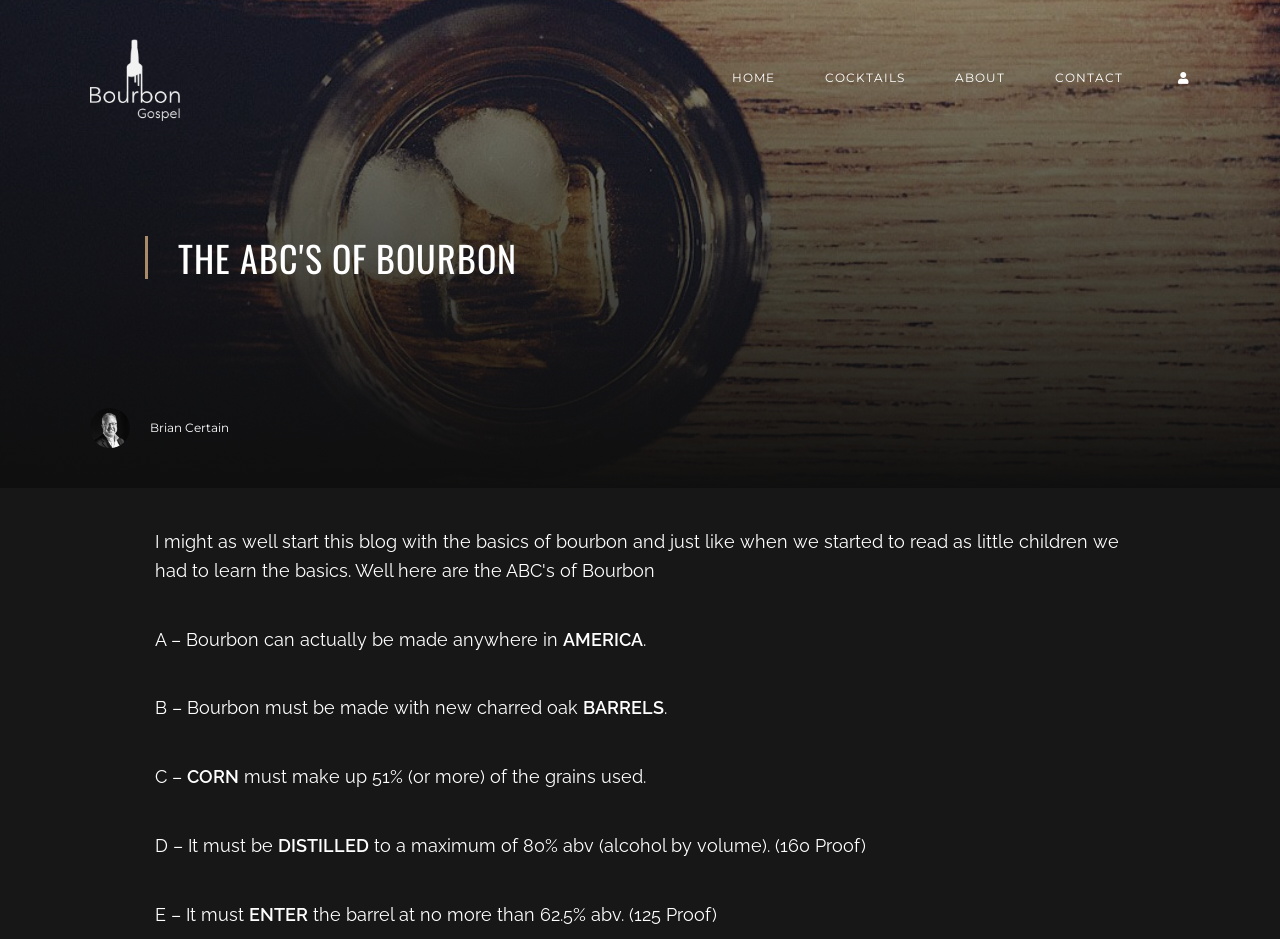Identify the bounding box for the described UI element. Provide the coordinates in (top-left x, top-left y, bottom-right x, bottom-right y) format with values ranging from 0 to 1: Home

[0.552, 0.058, 0.625, 0.109]